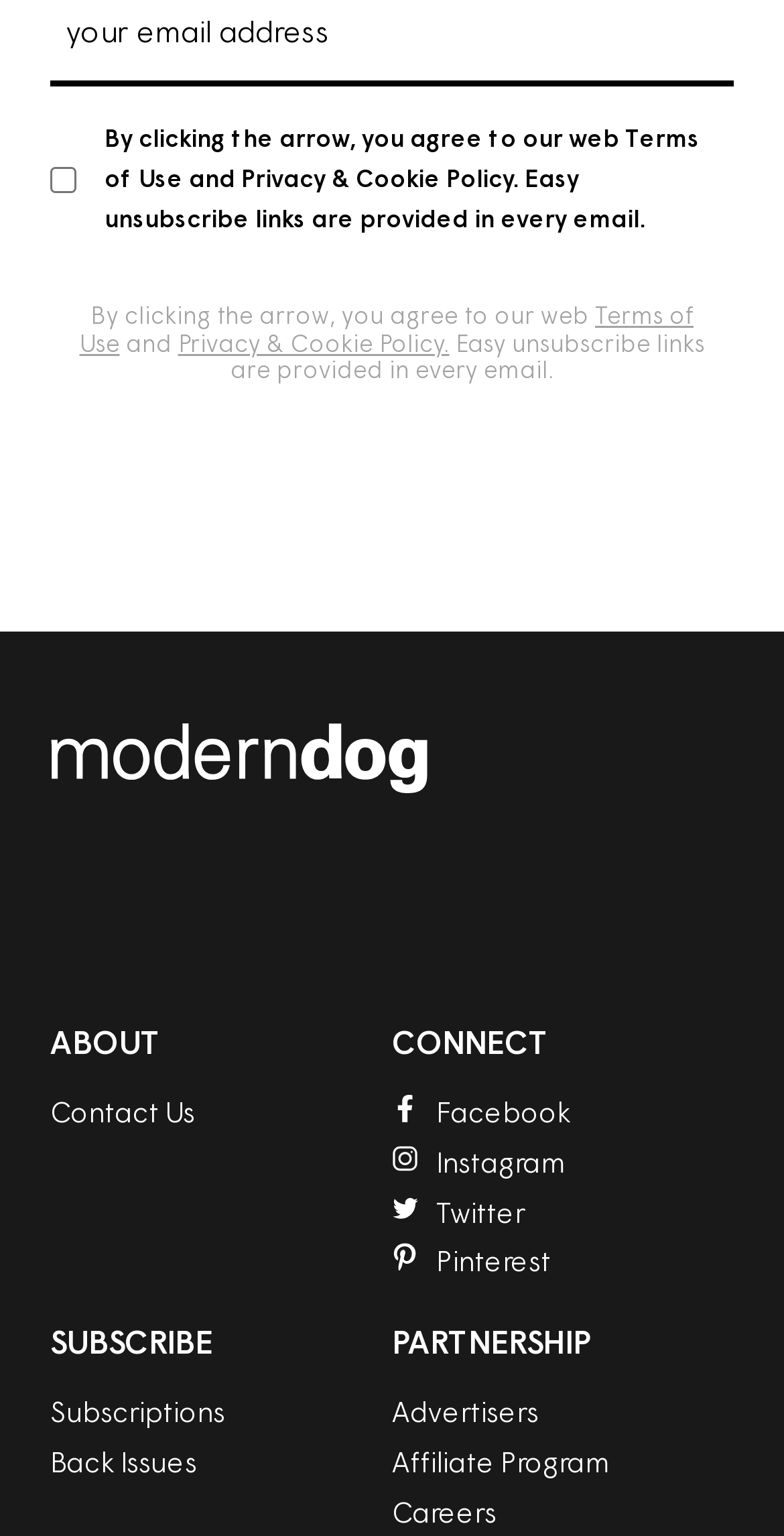Kindly determine the bounding box coordinates of the area that needs to be clicked to fulfill this instruction: "Click the checkbox to agree to the terms".

[0.064, 0.108, 0.097, 0.125]